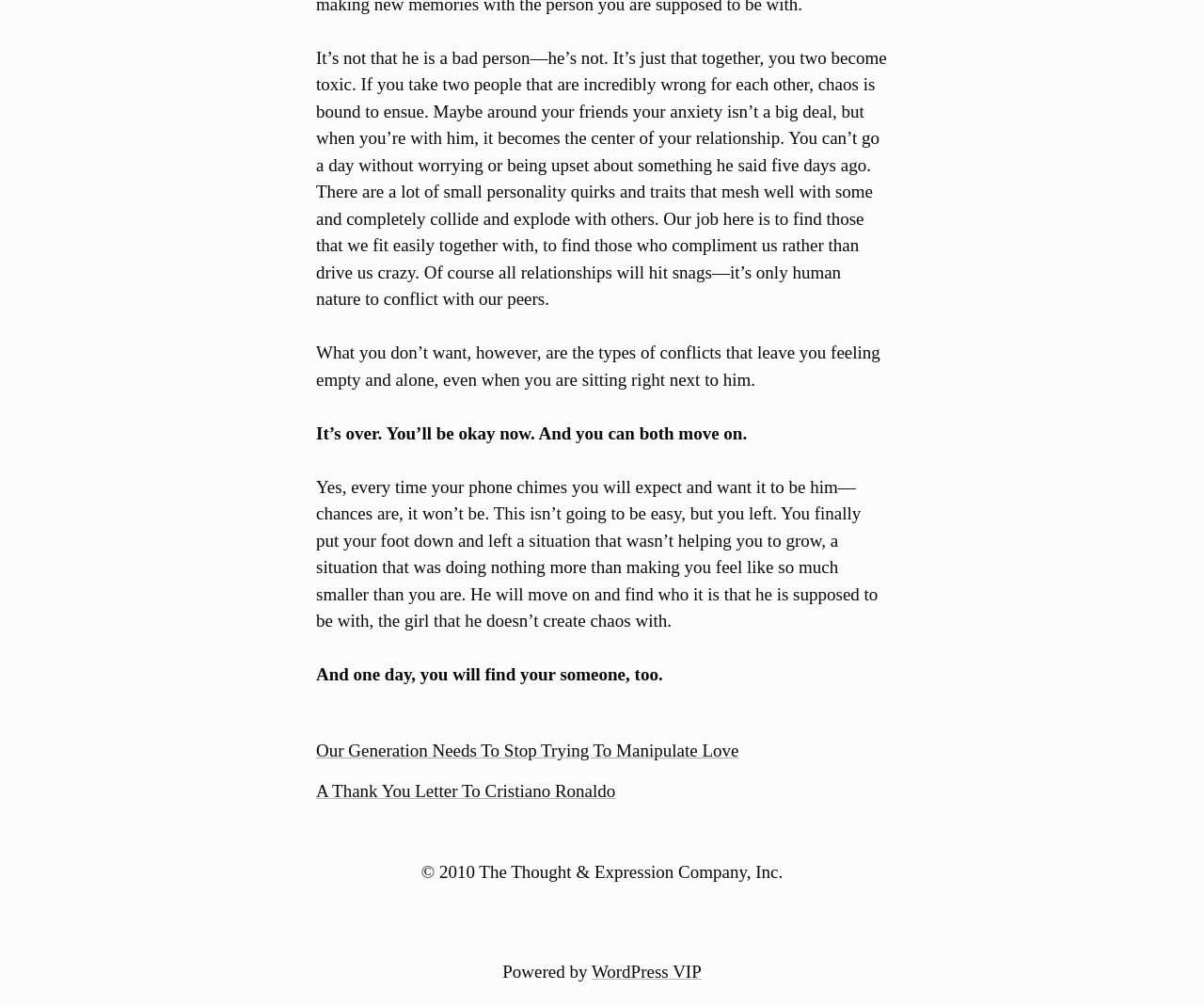What is the topic of the article?
Based on the screenshot, give a detailed explanation to answer the question.

Based on the content of the article, it appears to be discussing toxic relationships and how to recognize when a relationship is not healthy. The text mentions how two people can be wrong for each other and create chaos, and how it's important to find someone who complements you rather than drives you crazy.